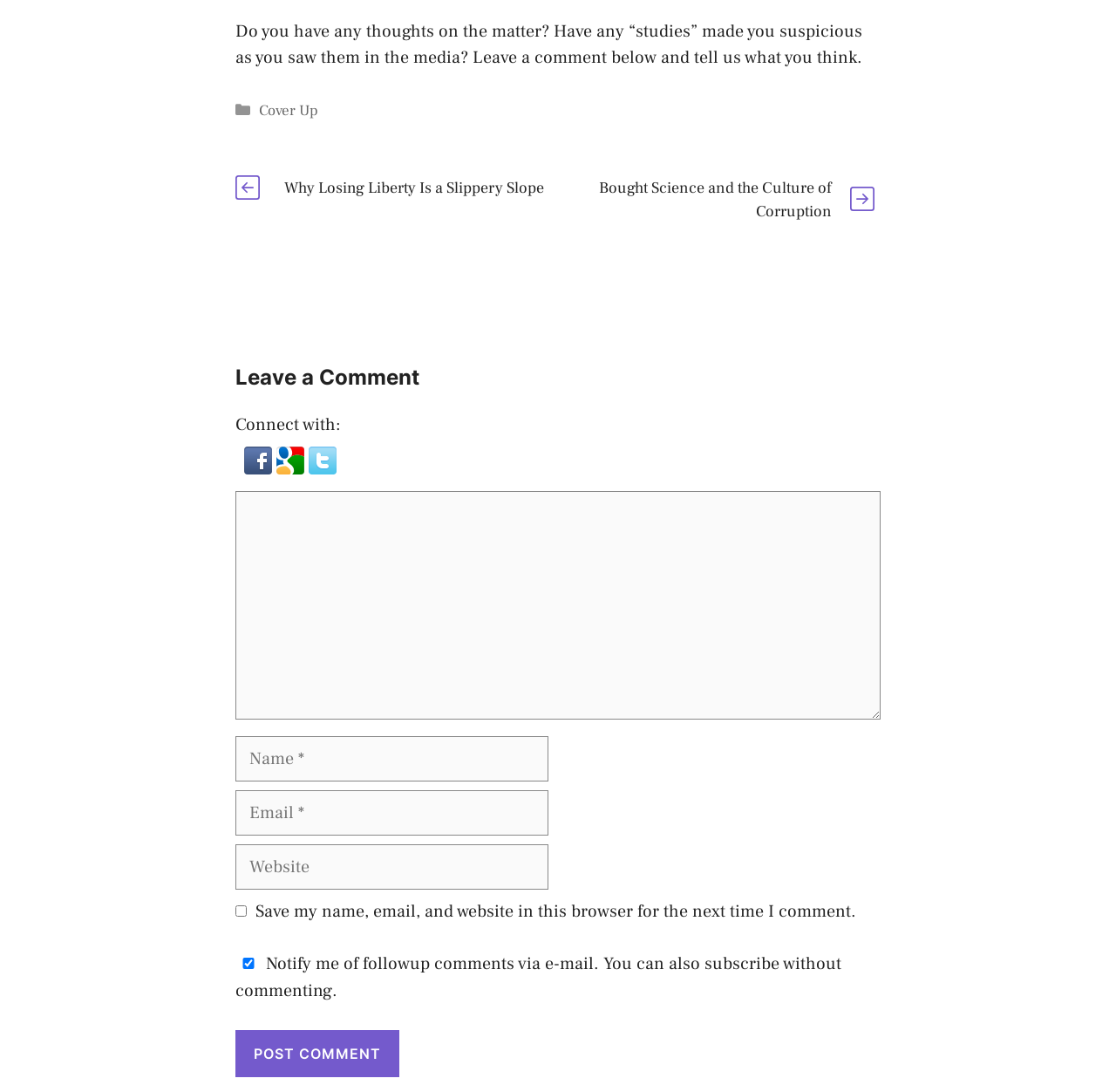Identify the bounding box of the UI element described as follows: "parent_node: Comment name="comment"". Provide the coordinates as four float numbers in the range of 0 to 1 [left, top, right, bottom].

[0.211, 0.45, 0.789, 0.659]